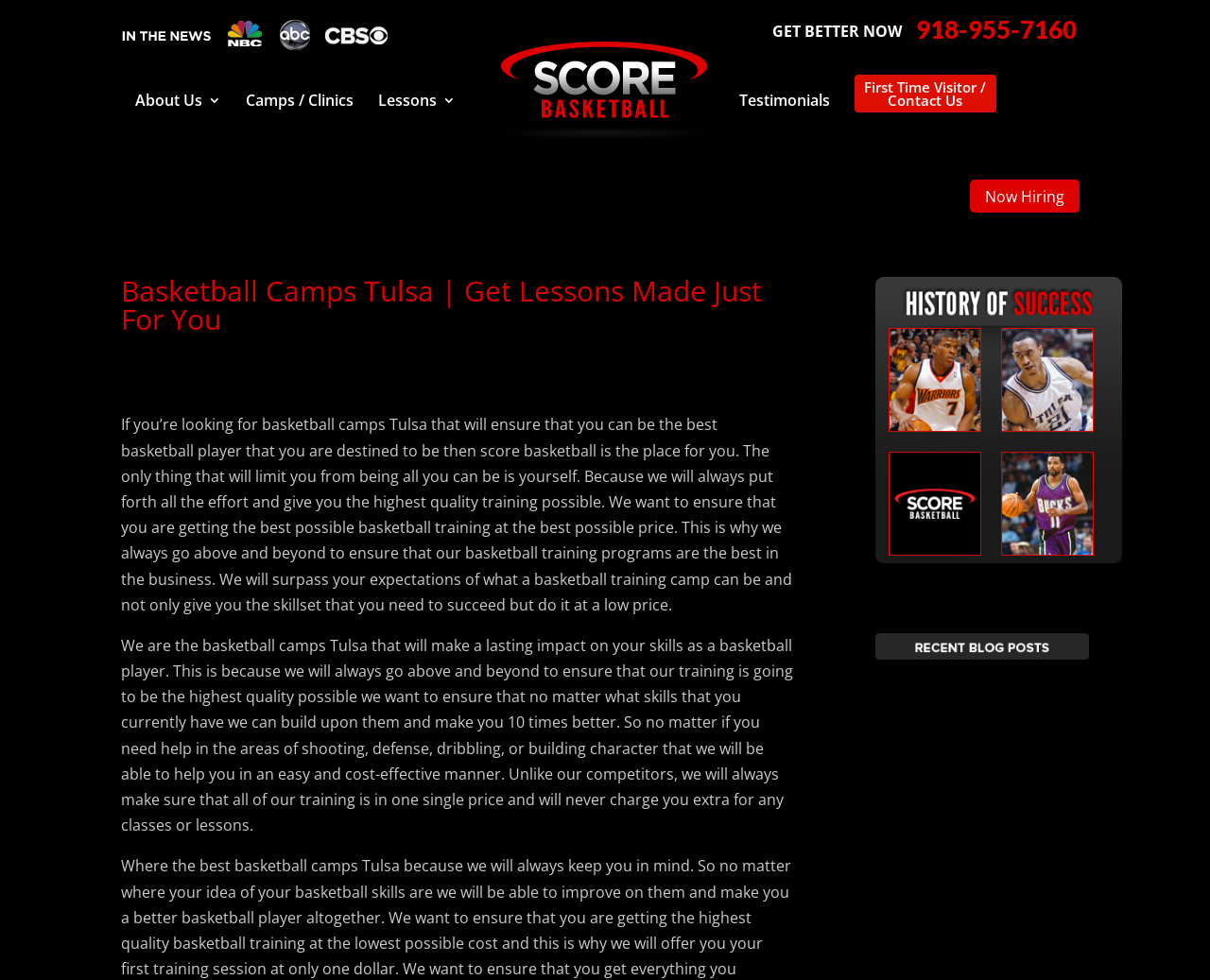What is the name of the image at the top of the webpage?
Look at the image and respond with a one-word or short-phrase answer.

In the News